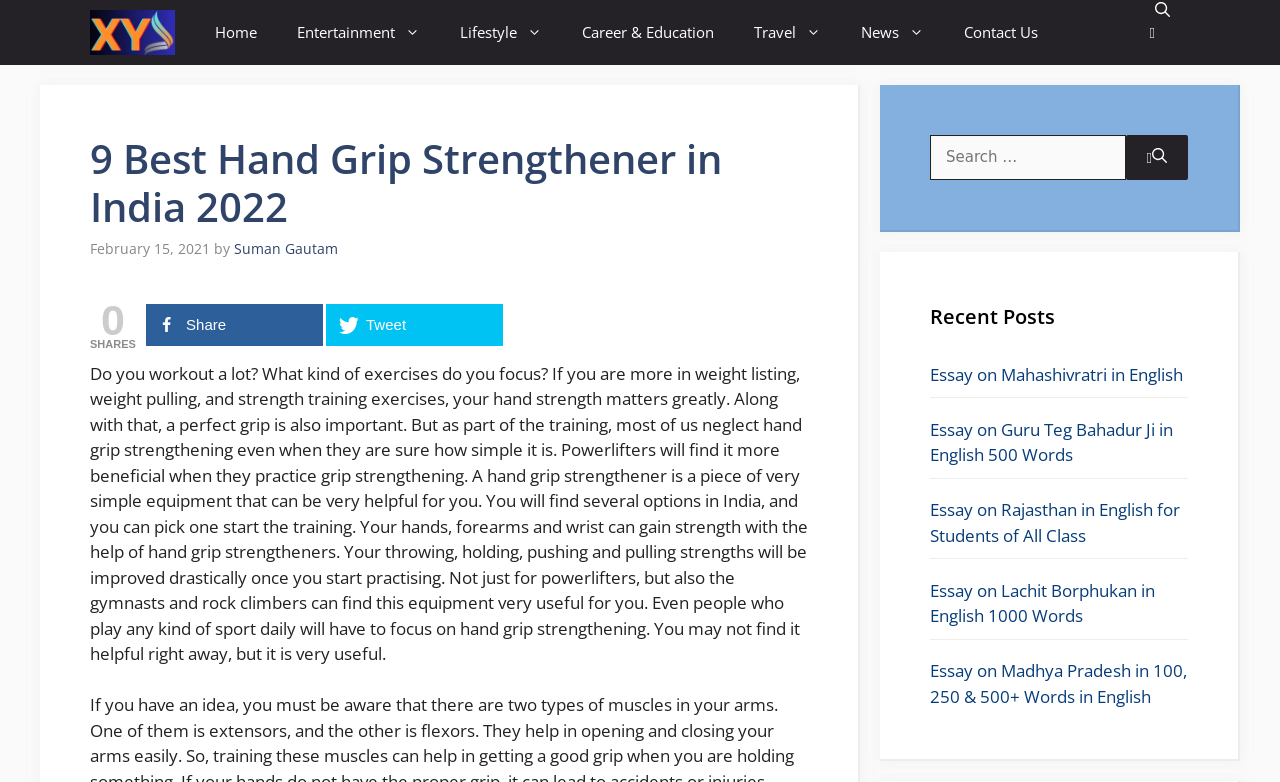What is the date of the article?
Please respond to the question with as much detail as possible.

The date of the article is mentioned in the paragraph below the heading, where it says 'February 15, 2021'.